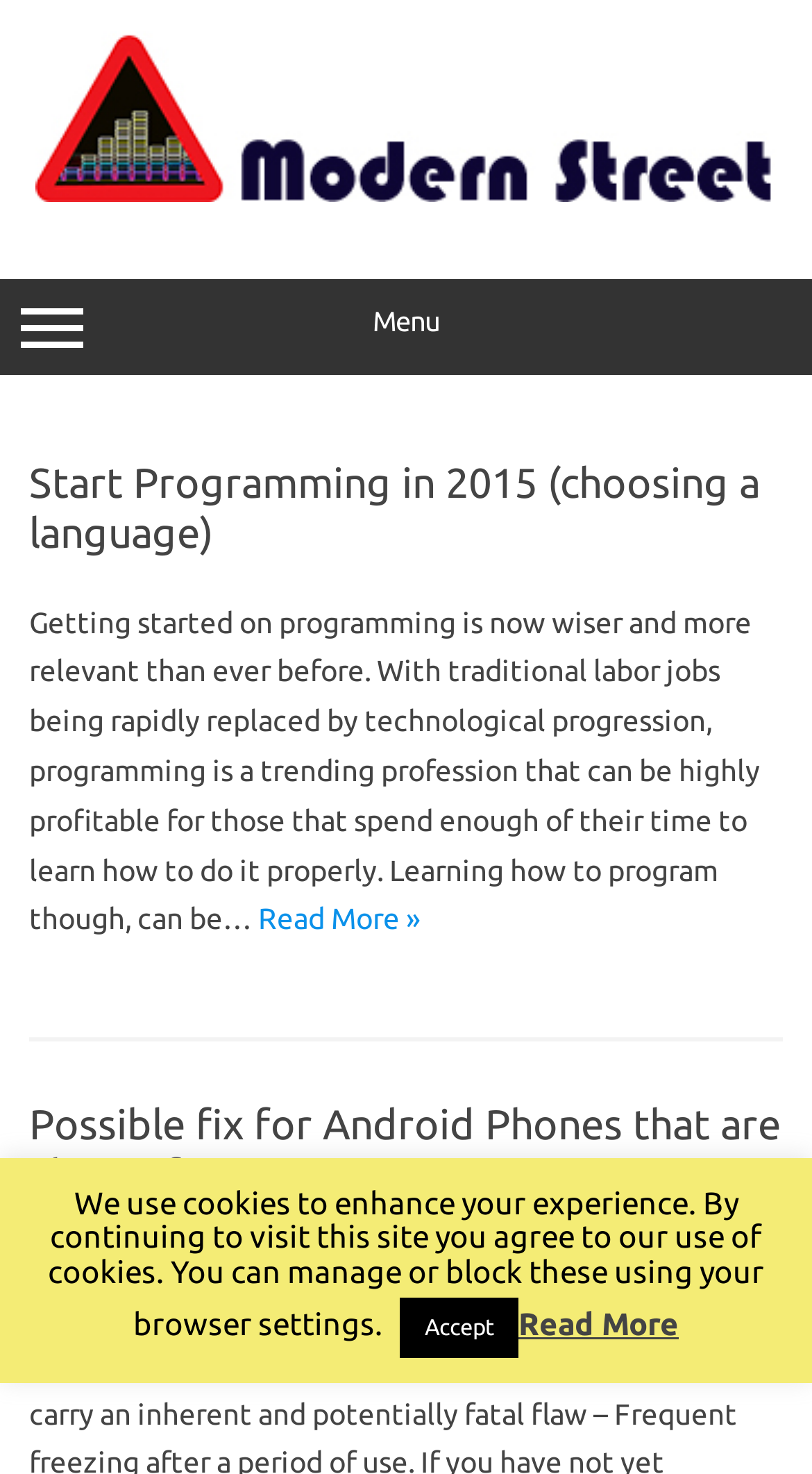Give a one-word or one-phrase response to the question: 
What is the title of the first article?

Start Programming in 2015